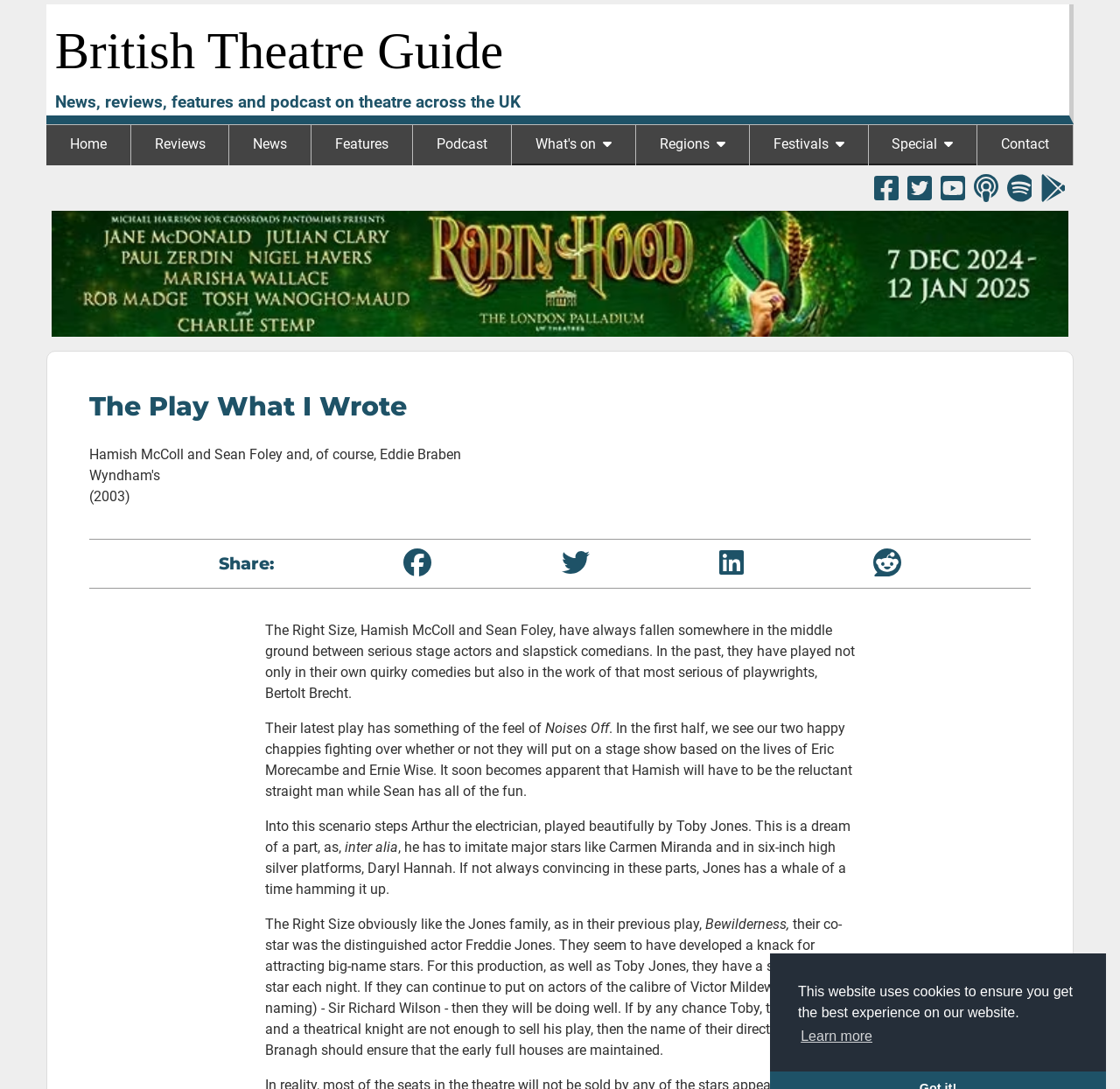Please identify the bounding box coordinates of the element I need to click to follow this instruction: "Click on the 'Reviews' menu item".

[0.117, 0.114, 0.204, 0.15]